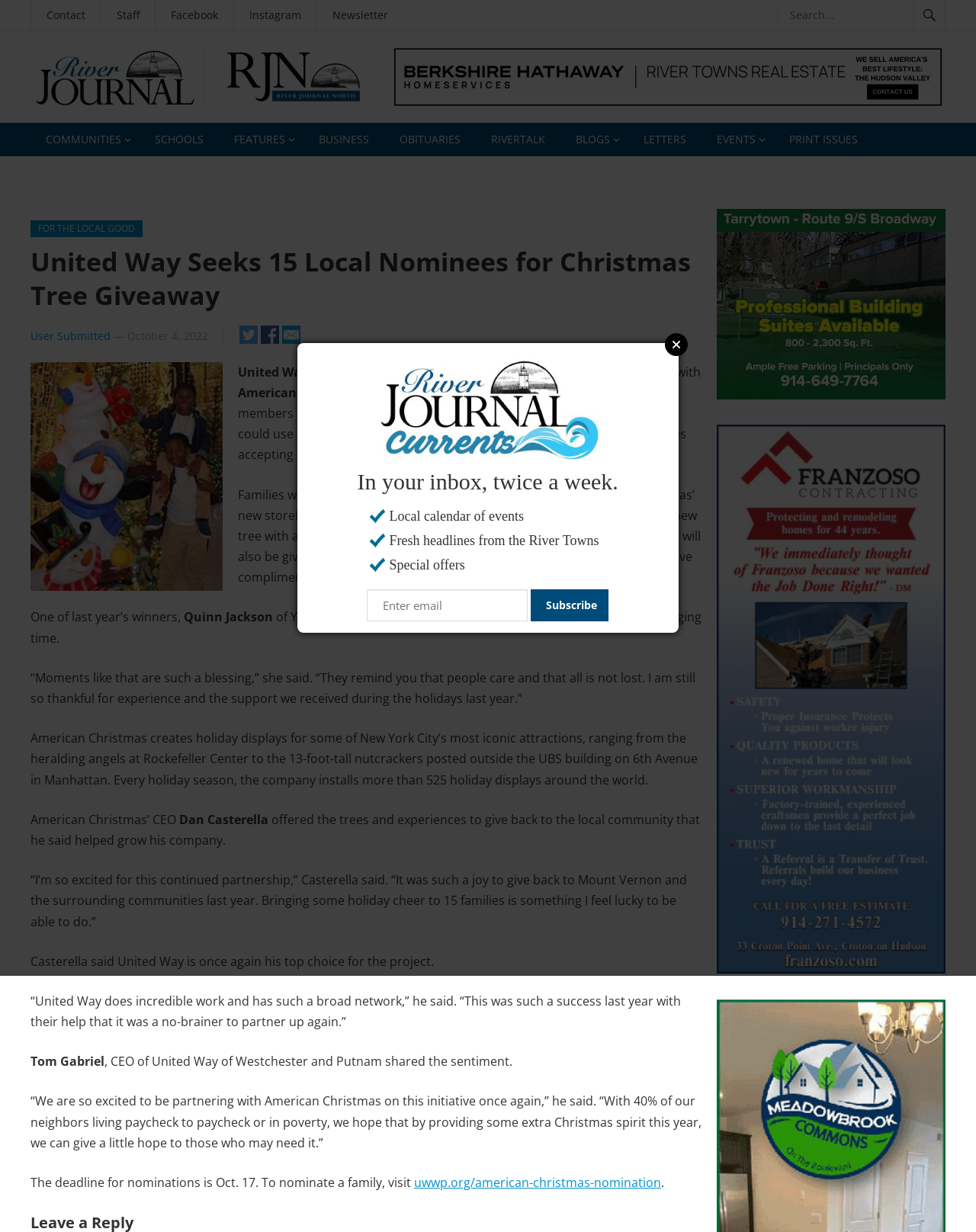Determine the bounding box coordinates for the HTML element mentioned in the following description: "alt="http://matildecastagna.com/files/gimgs/th-13_CASTAGNA_M_003.jpg"". The coordinates should be a list of four floats ranging from 0 to 1, represented as [left, top, right, bottom].

None